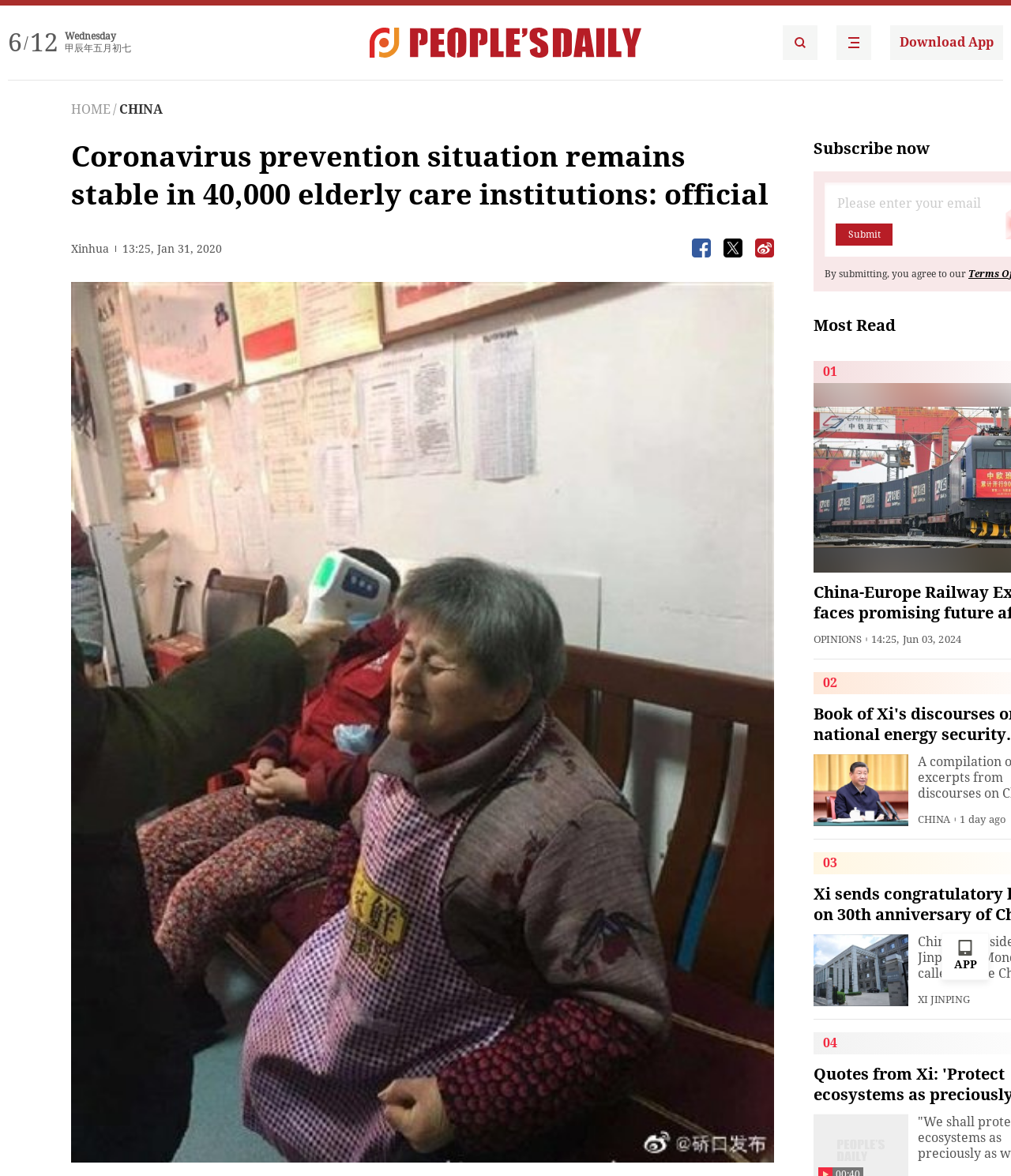From the element description: "alt="People's Daily English language App"", extract the bounding box coordinates of the UI element. The coordinates should be expressed as four float numbers between 0 and 1, in the order [left, top, right, bottom].

[0.827, 0.021, 0.862, 0.051]